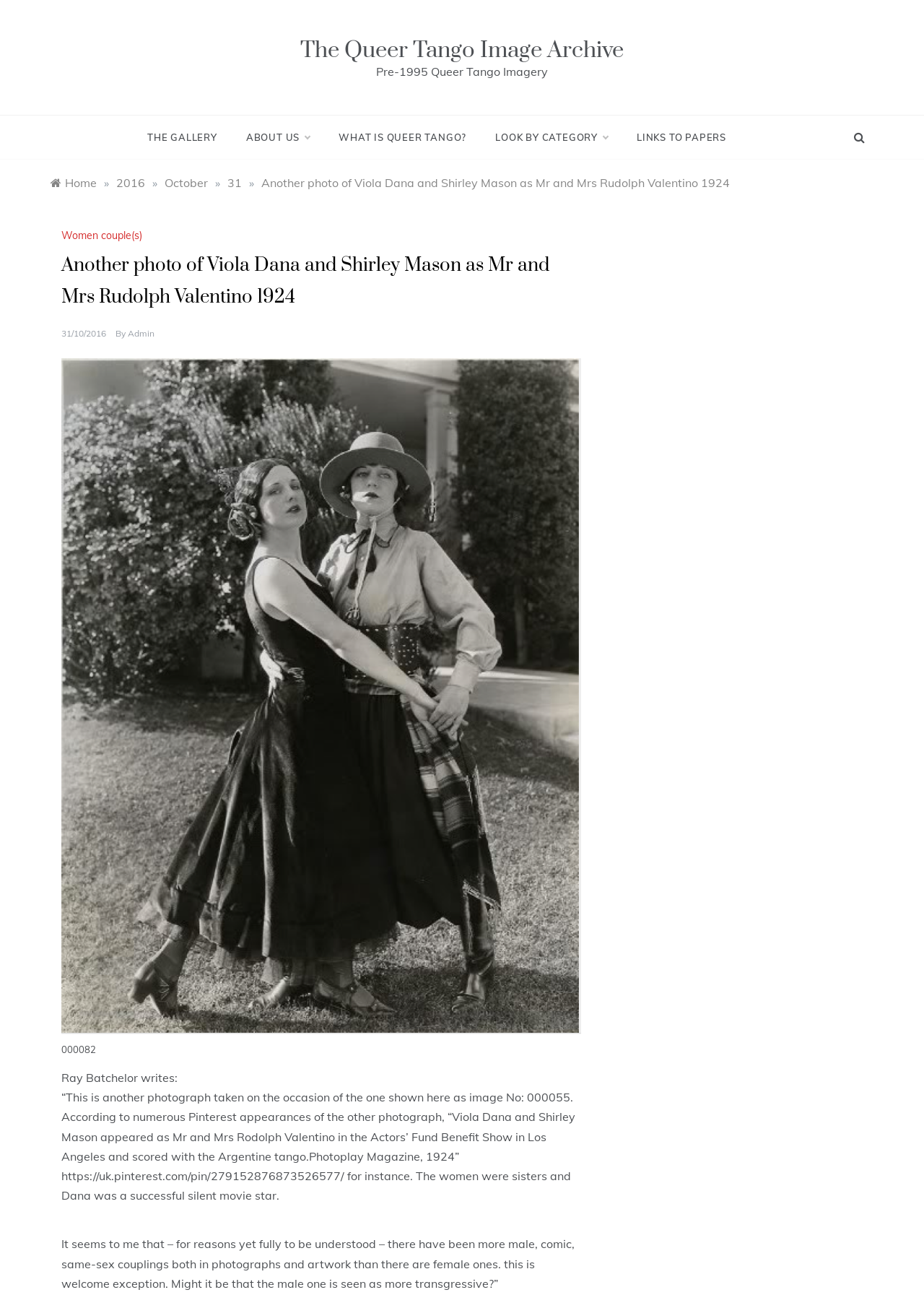Identify the bounding box coordinates of the section to be clicked to complete the task described by the following instruction: "Read about the queer tango". The coordinates should be four float numbers between 0 and 1, formatted as [left, top, right, bottom].

[0.351, 0.089, 0.52, 0.123]